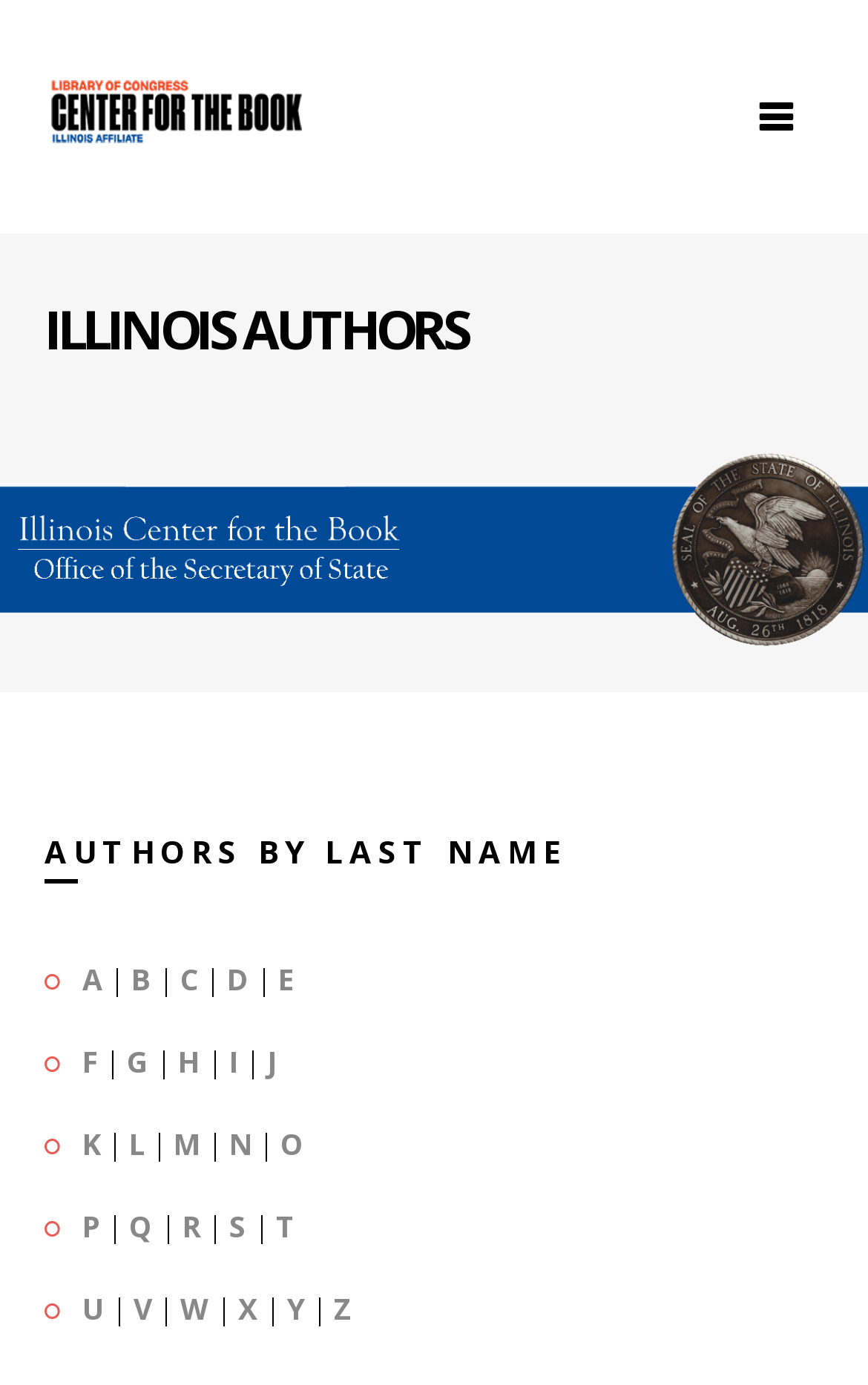Can you give a detailed response to the following question using the information from the image? How are the authors organized on this page?

I noticed that the authors are listed alphabetically by last name, with links to each letter of the alphabet (A to Z) to access the corresponding authors.